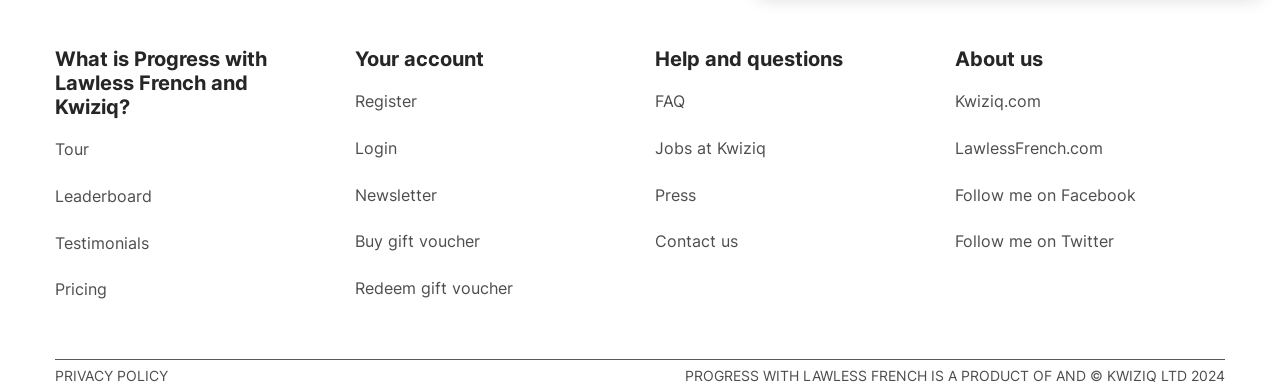Please give a short response to the question using one word or a phrase:
How many headings are there on the webpage?

4